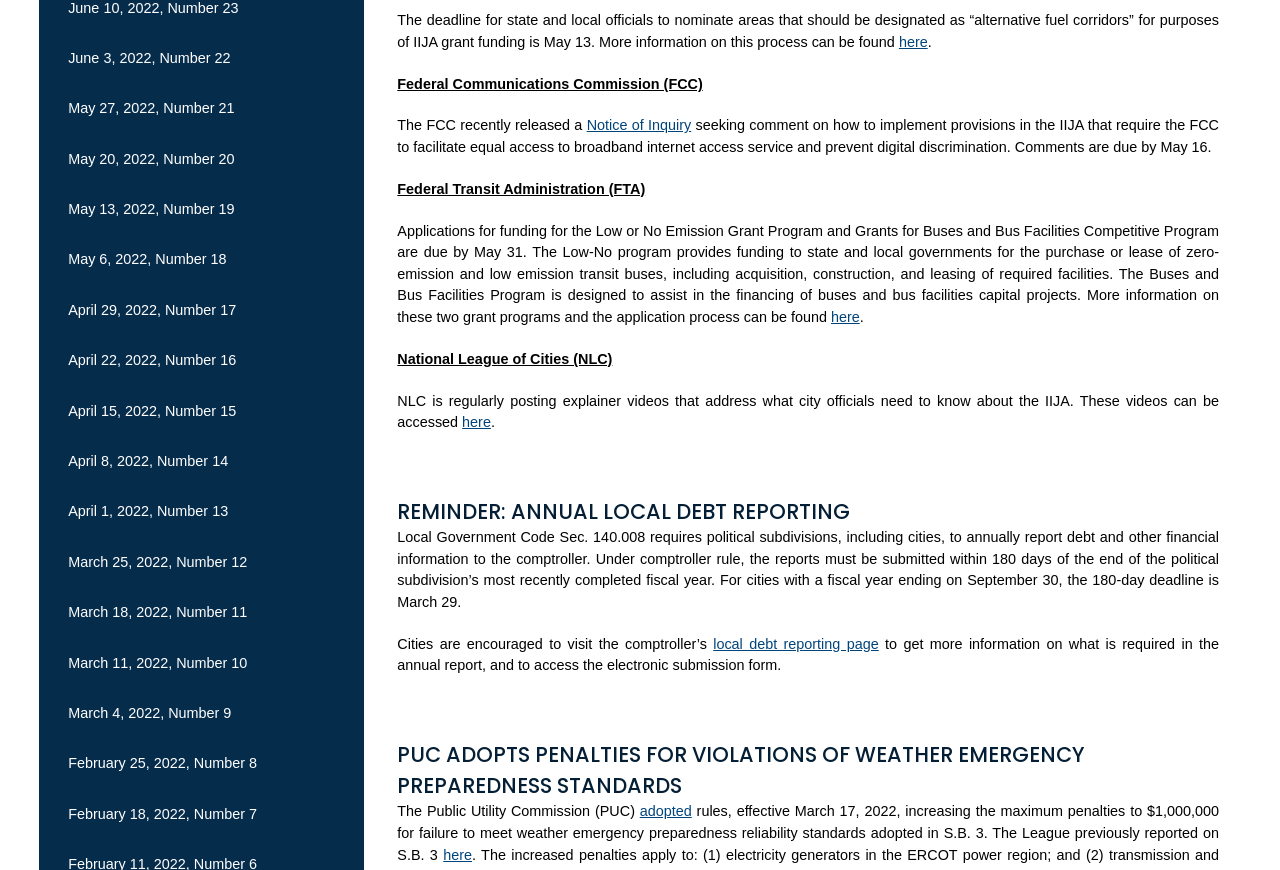What is the purpose of the annual local debt reporting?
Examine the image and provide an in-depth answer to the question.

The purpose of the annual local debt reporting can be inferred from the text, which states 'Local Government Code Sec. 140.008 requires political subdivisions, including cities, to annually report debt and other financial information to the comptroller.'